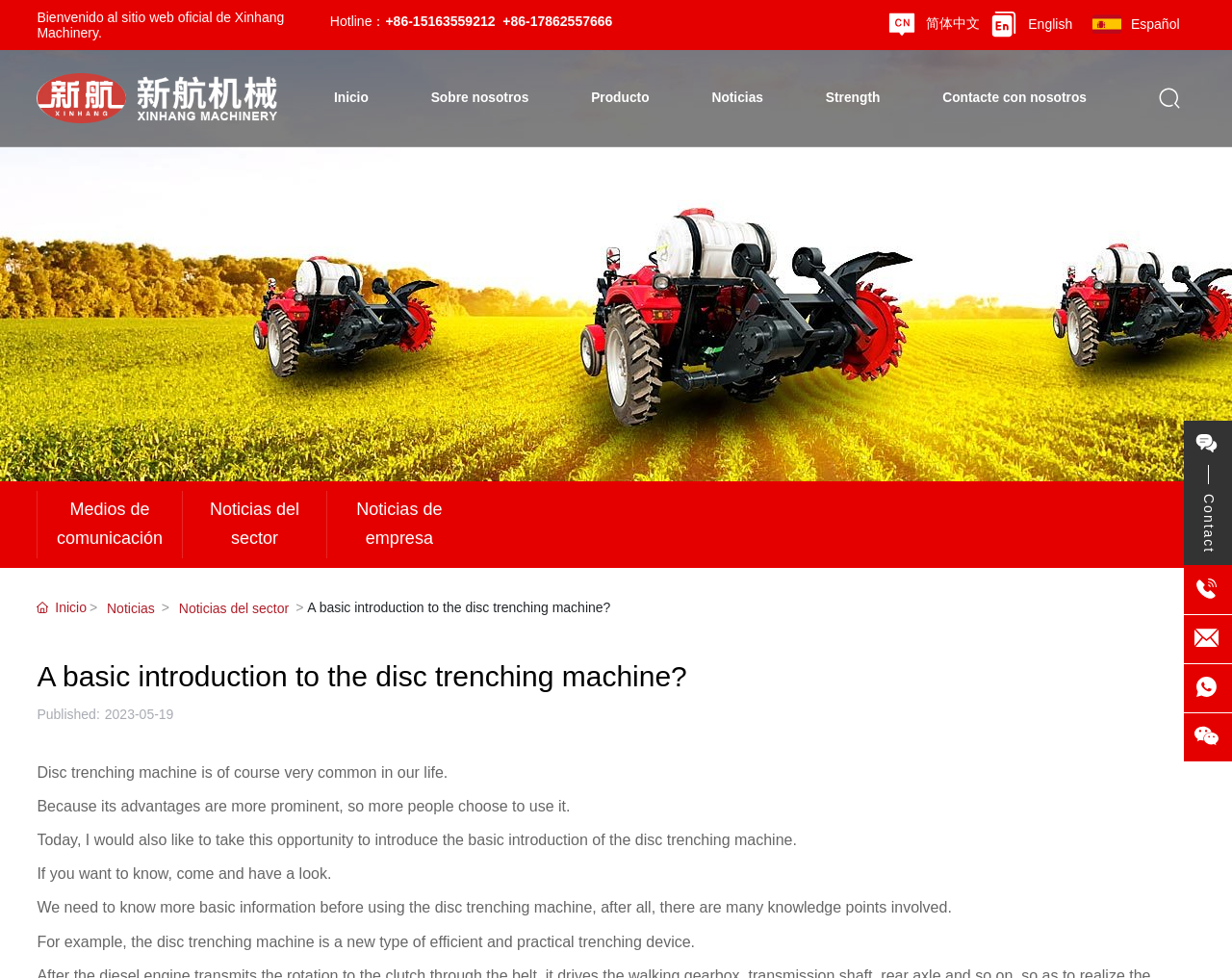Please answer the following question using a single word or phrase: 
What languages are available on the website?

Simplified Chinese, English, Spanish